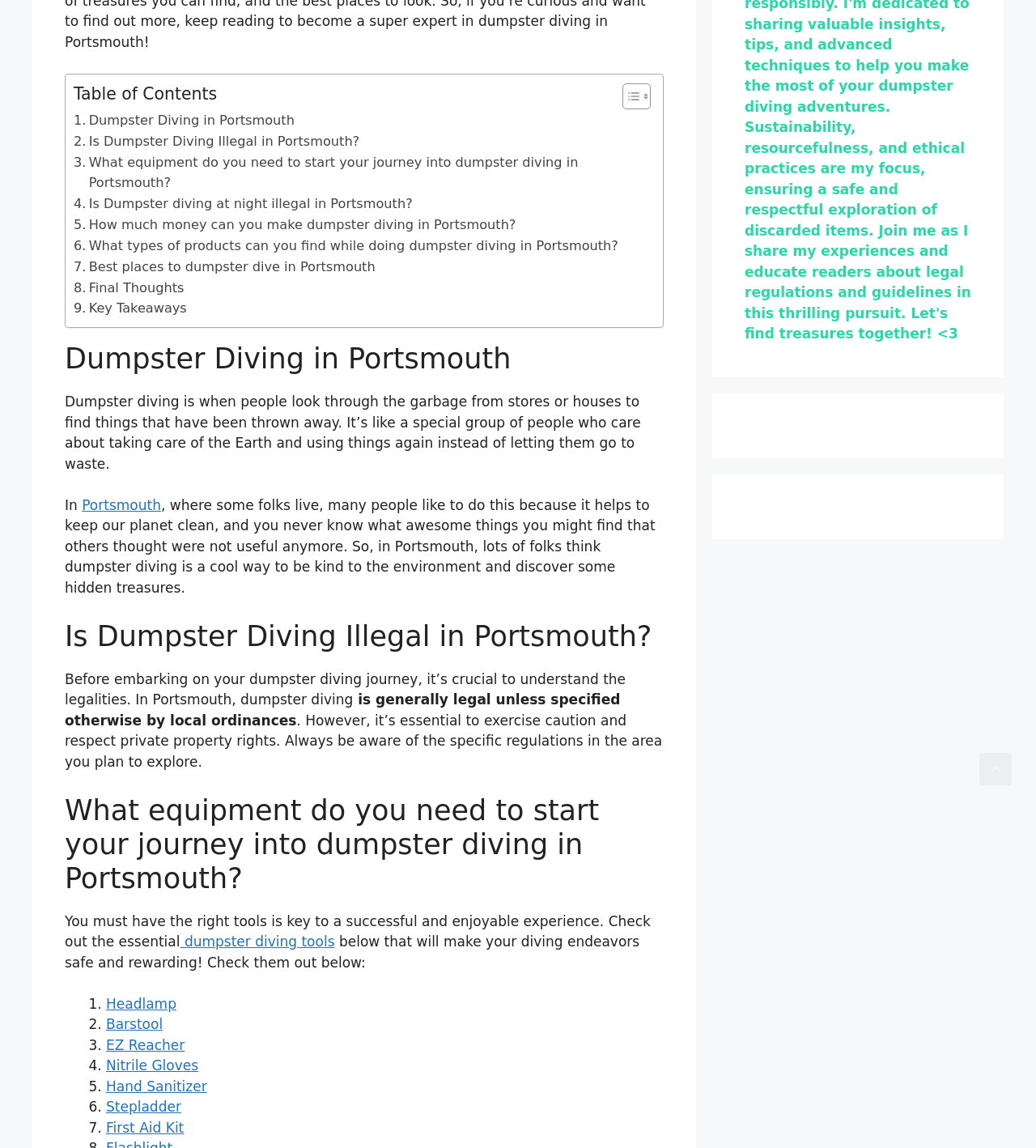Please determine the bounding box coordinates of the element to click in order to execute the following instruction: "Scroll back to top". The coordinates should be four float numbers between 0 and 1, specified as [left, top, right, bottom].

[0.945, 0.656, 0.977, 0.684]